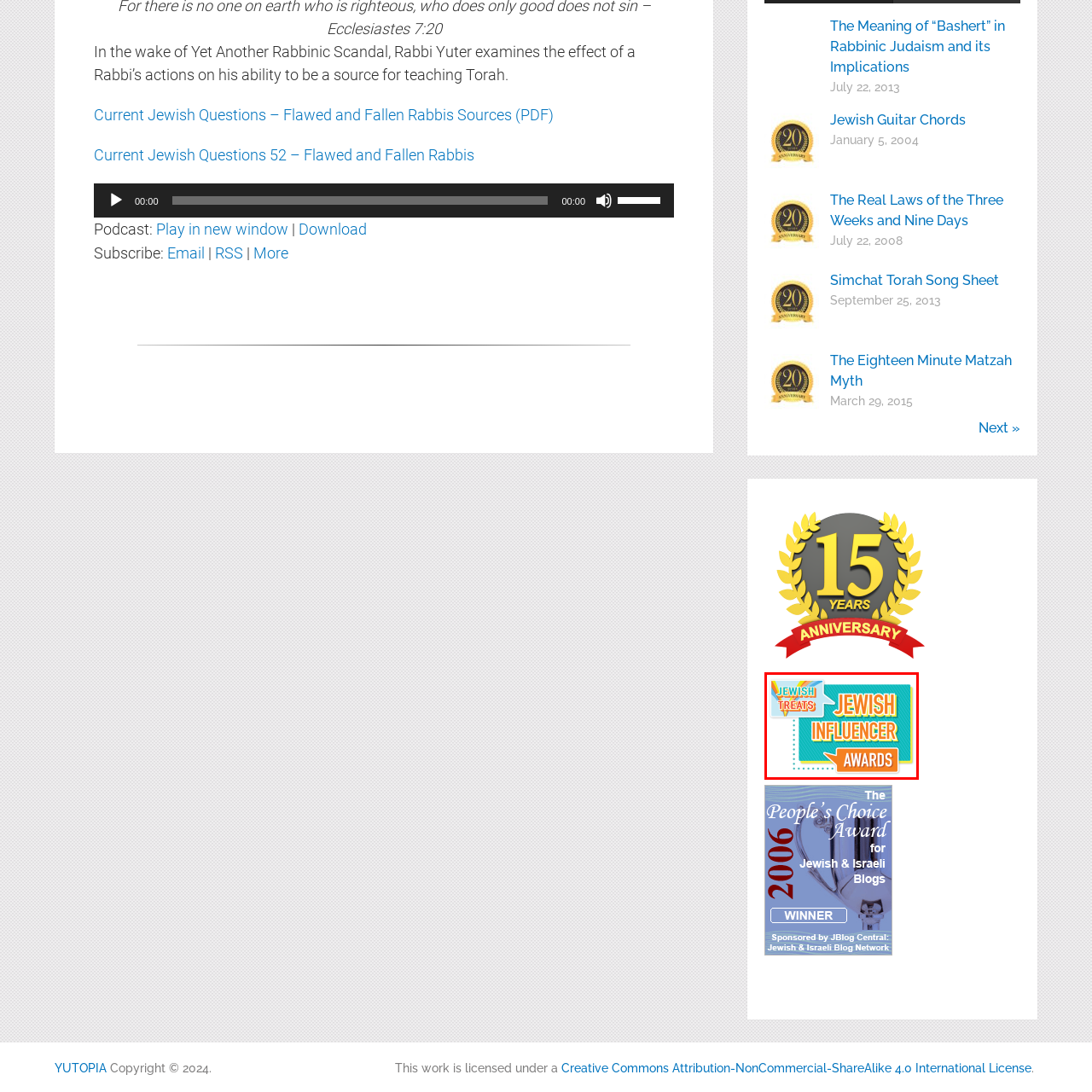What is the style of the 'JEWISH TREATS' logo?
Look at the image inside the red bounding box and craft a detailed answer using the visual details you can see.

The style of the 'JEWISH TREATS' logo is banner-like because the caption describes it as being featured in a fun, banner-like style, which suggests that the logo is designed to resemble a banner, adding to the overall festive atmosphere of the awards.